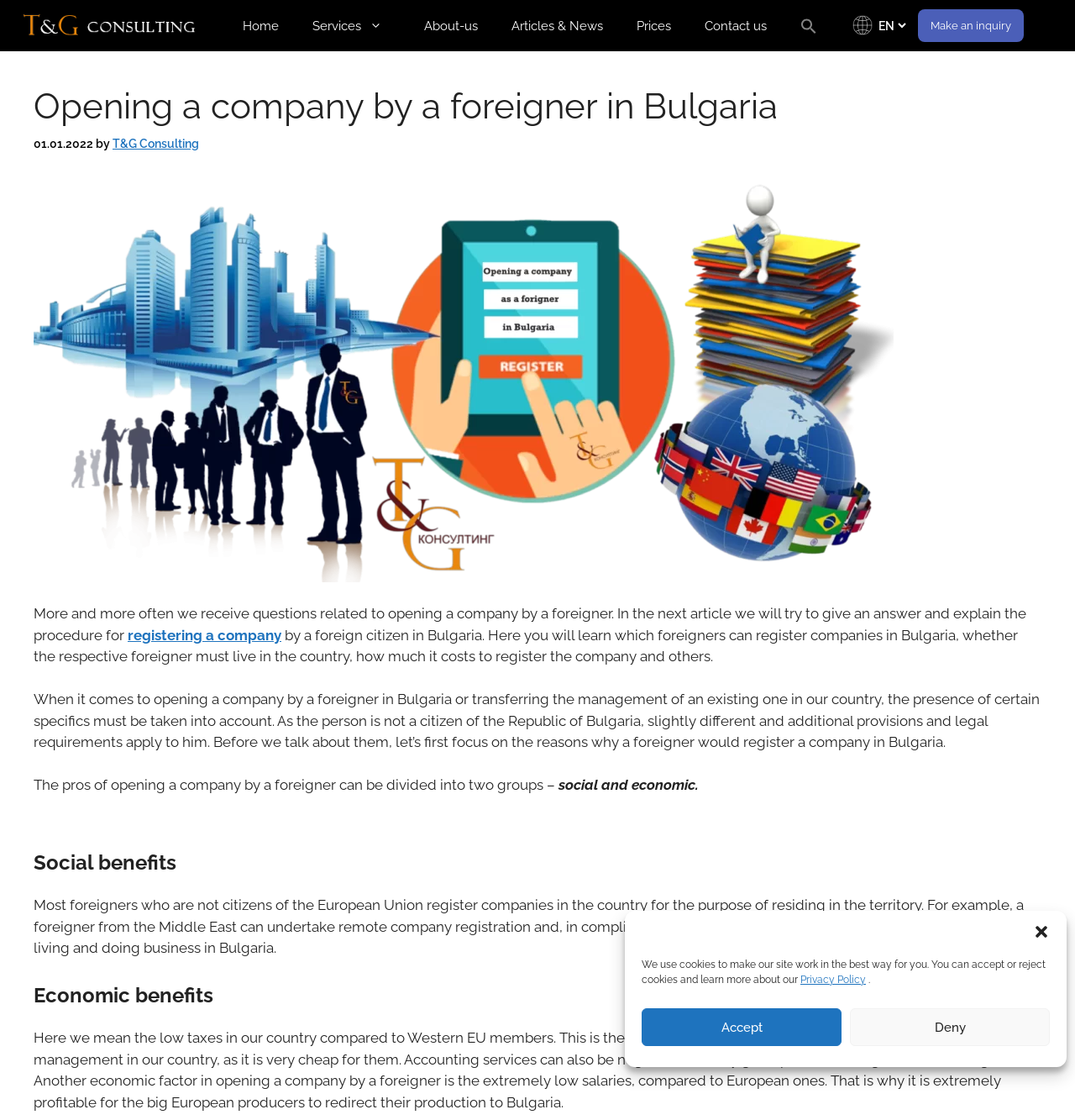Give a concise answer of one word or phrase to the question: 
What are the two groups of benefits for opening a company by a foreigner?

Social and economic